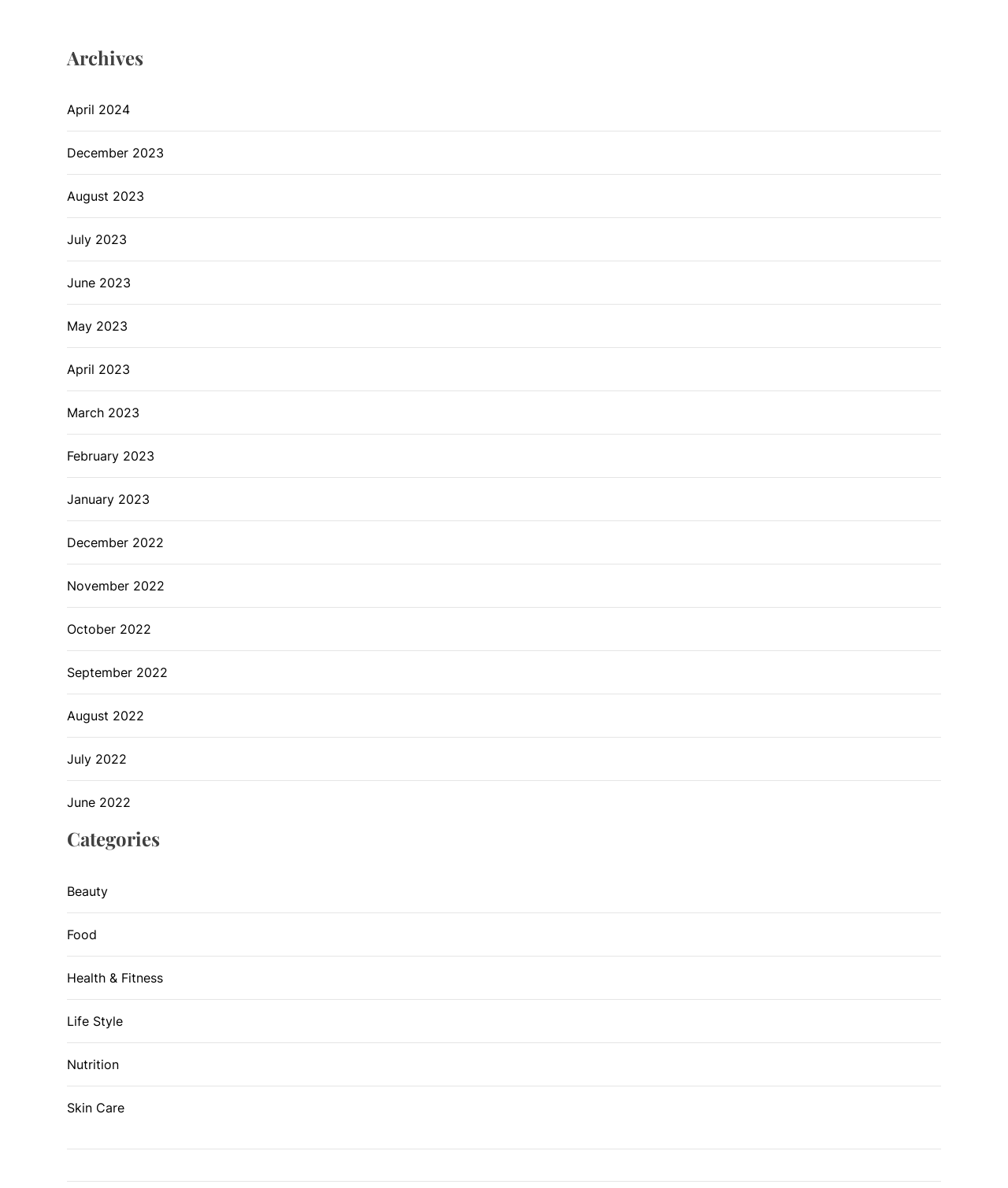Locate the bounding box coordinates of the clickable area needed to fulfill the instruction: "check archives for June 2023".

[0.066, 0.23, 0.13, 0.246]